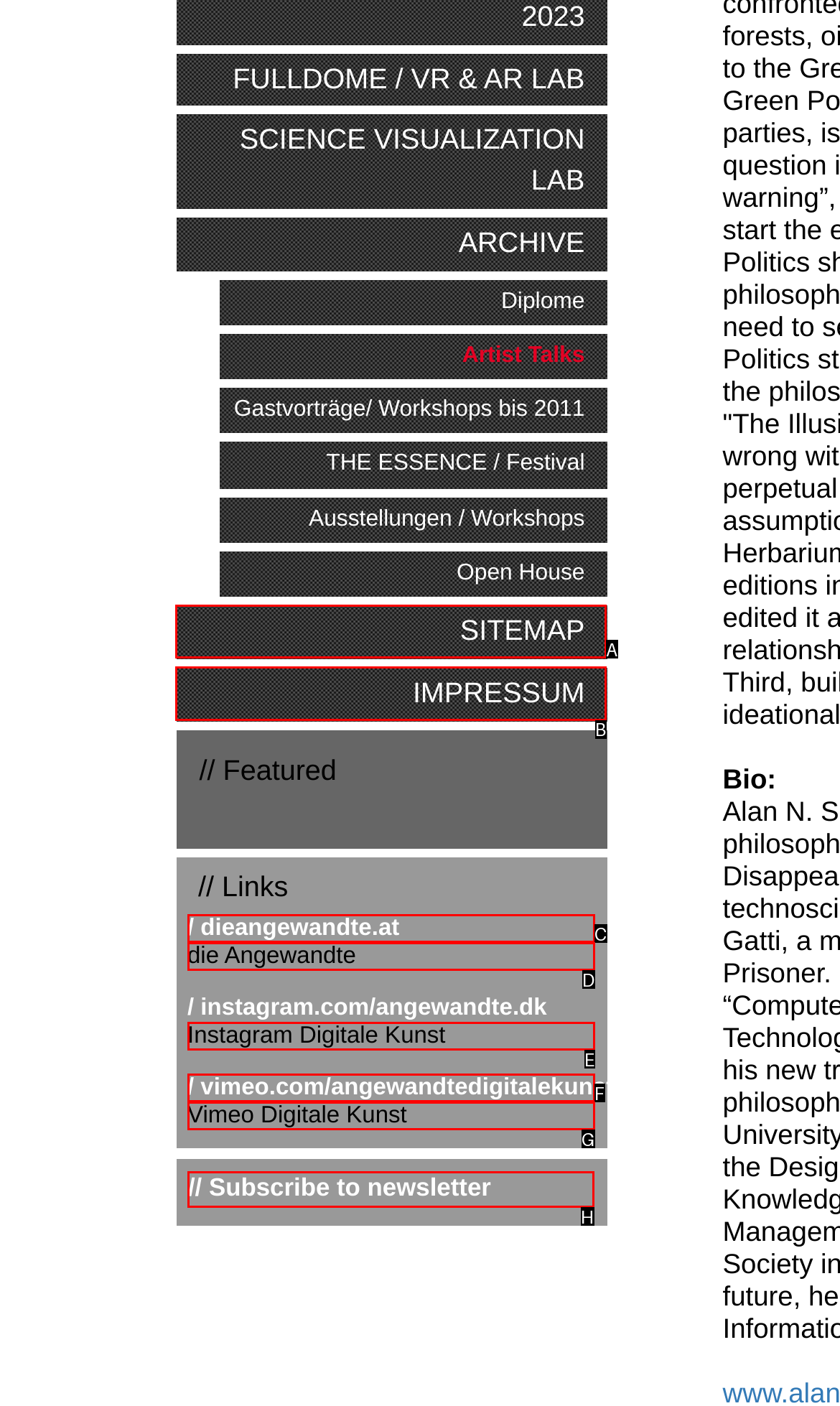Identify the letter corresponding to the UI element that matches this description: Impressum
Answer using only the letter from the provided options.

B